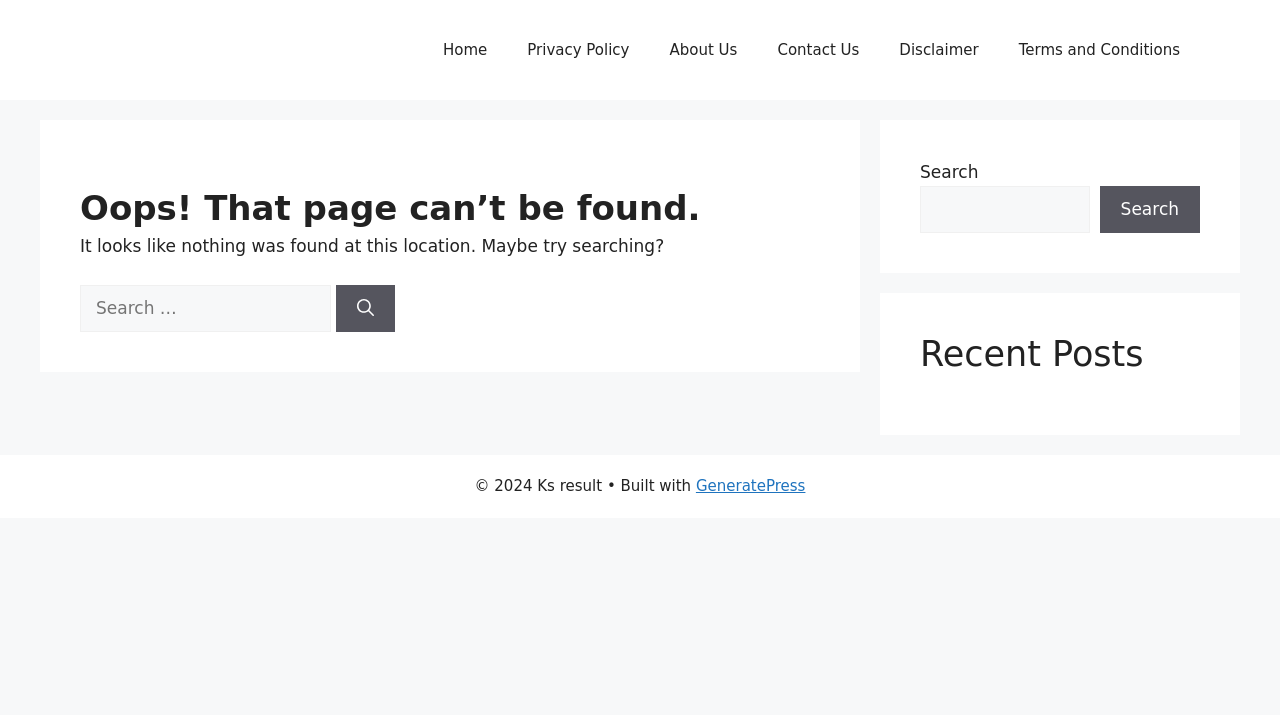Please identify the bounding box coordinates of the clickable region that I should interact with to perform the following instruction: "Search for something". The coordinates should be expressed as four float numbers between 0 and 1, i.e., [left, top, right, bottom].

None